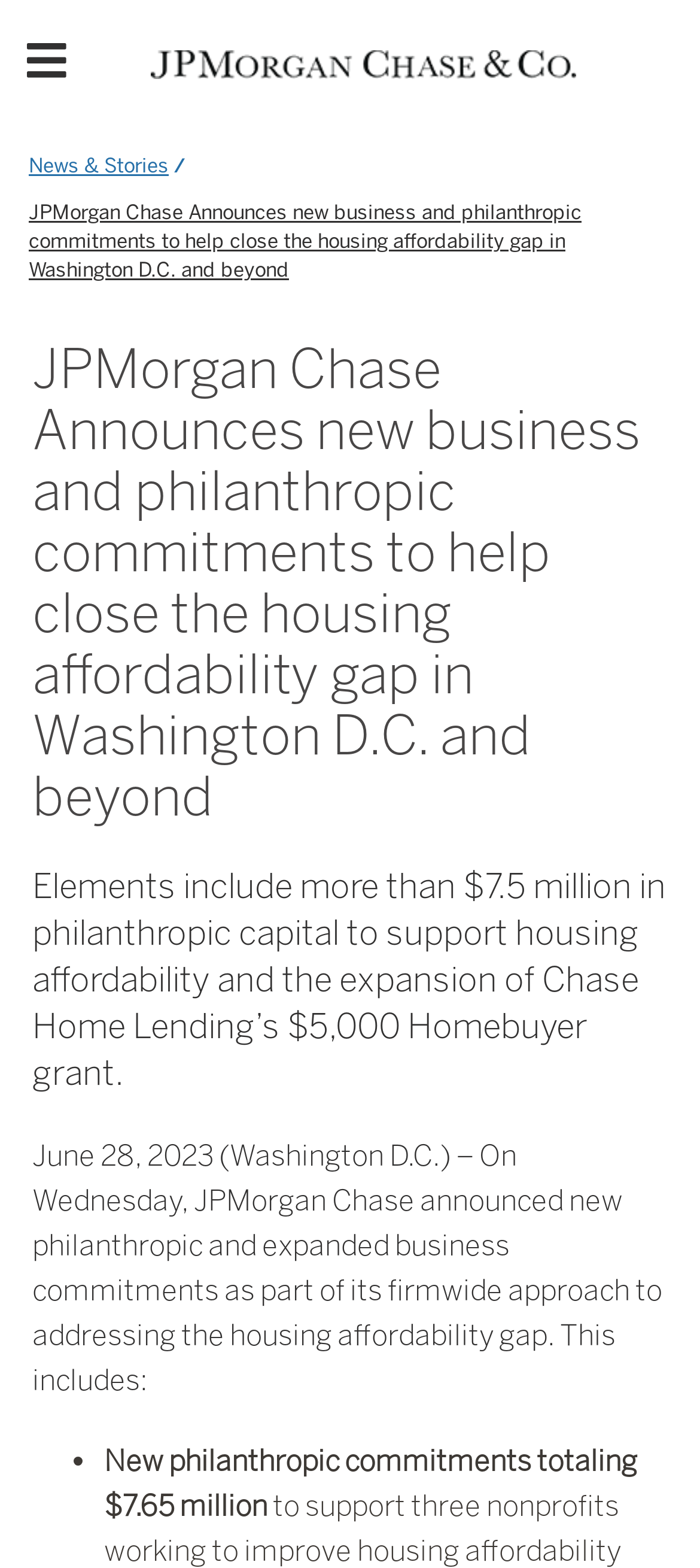Ascertain the bounding box coordinates for the UI element detailed here: "+45 6176 2050". The coordinates should be provided as [left, top, right, bottom] with each value being a float between 0 and 1.

None